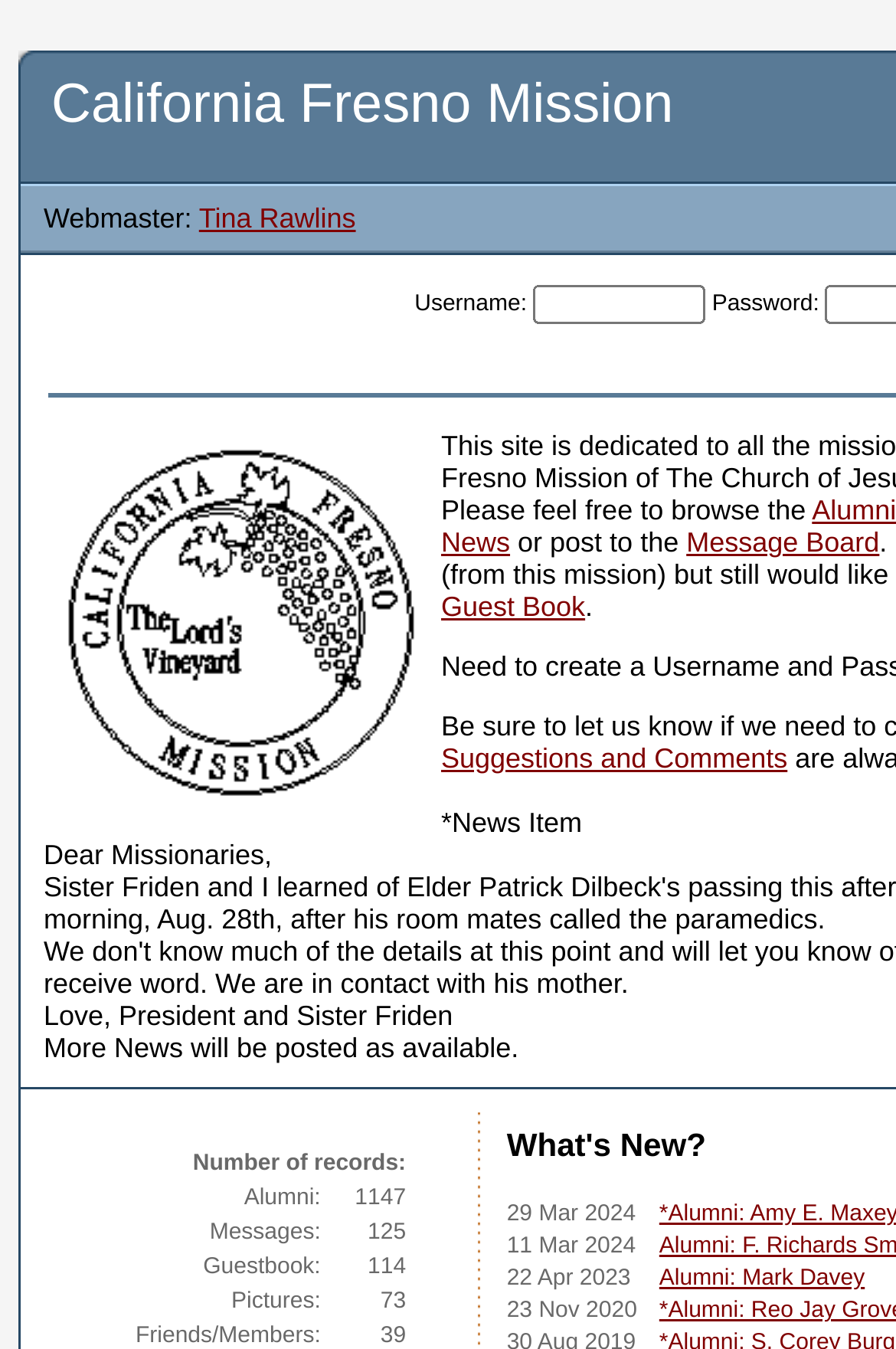What is the number of messages?
Could you please answer the question thoroughly and with as much detail as possible?

I found the answer by looking at the table with the label 'Messages:' and the corresponding value '125'.